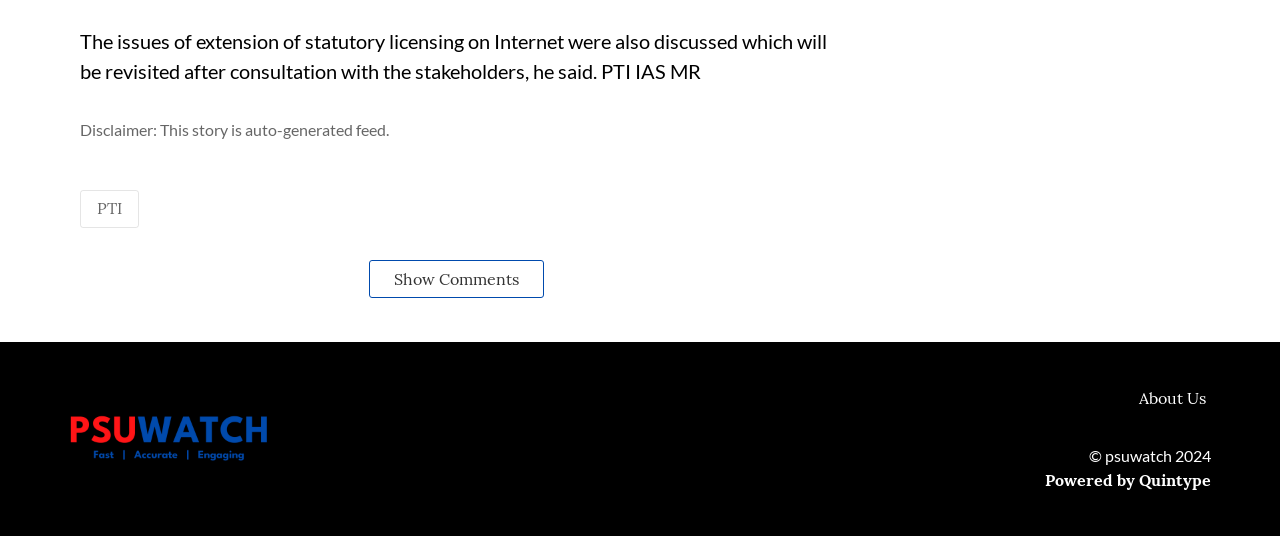Who is the provider of the website's technology?
Using the image as a reference, give an elaborate response to the question.

The provider of the website's technology can be found in the link element with the text 'Powered by Quintype' at the bottom of the page.